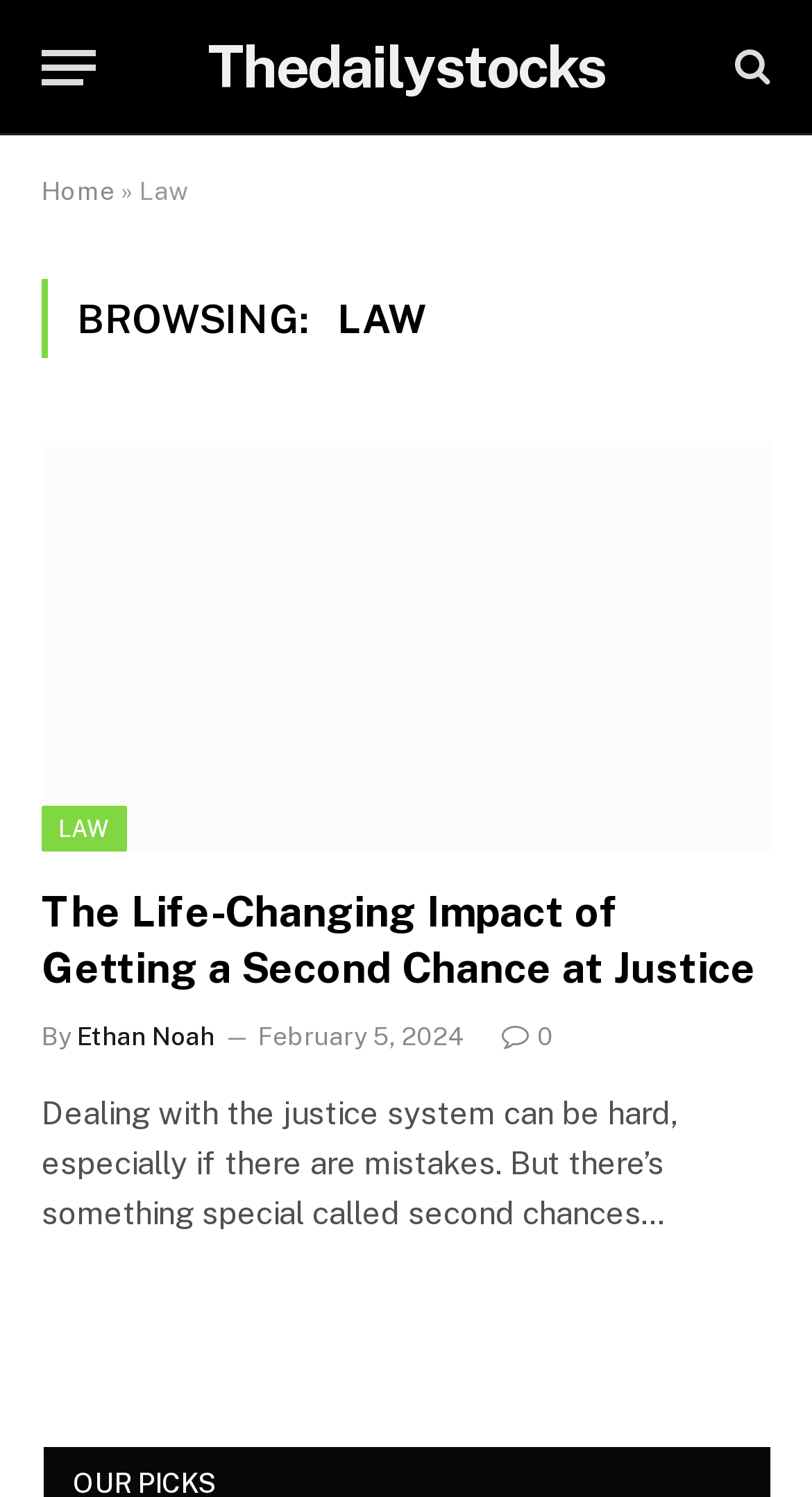What is the title of the website?
Based on the image, provide a one-word or brief-phrase response.

Thedailystocks